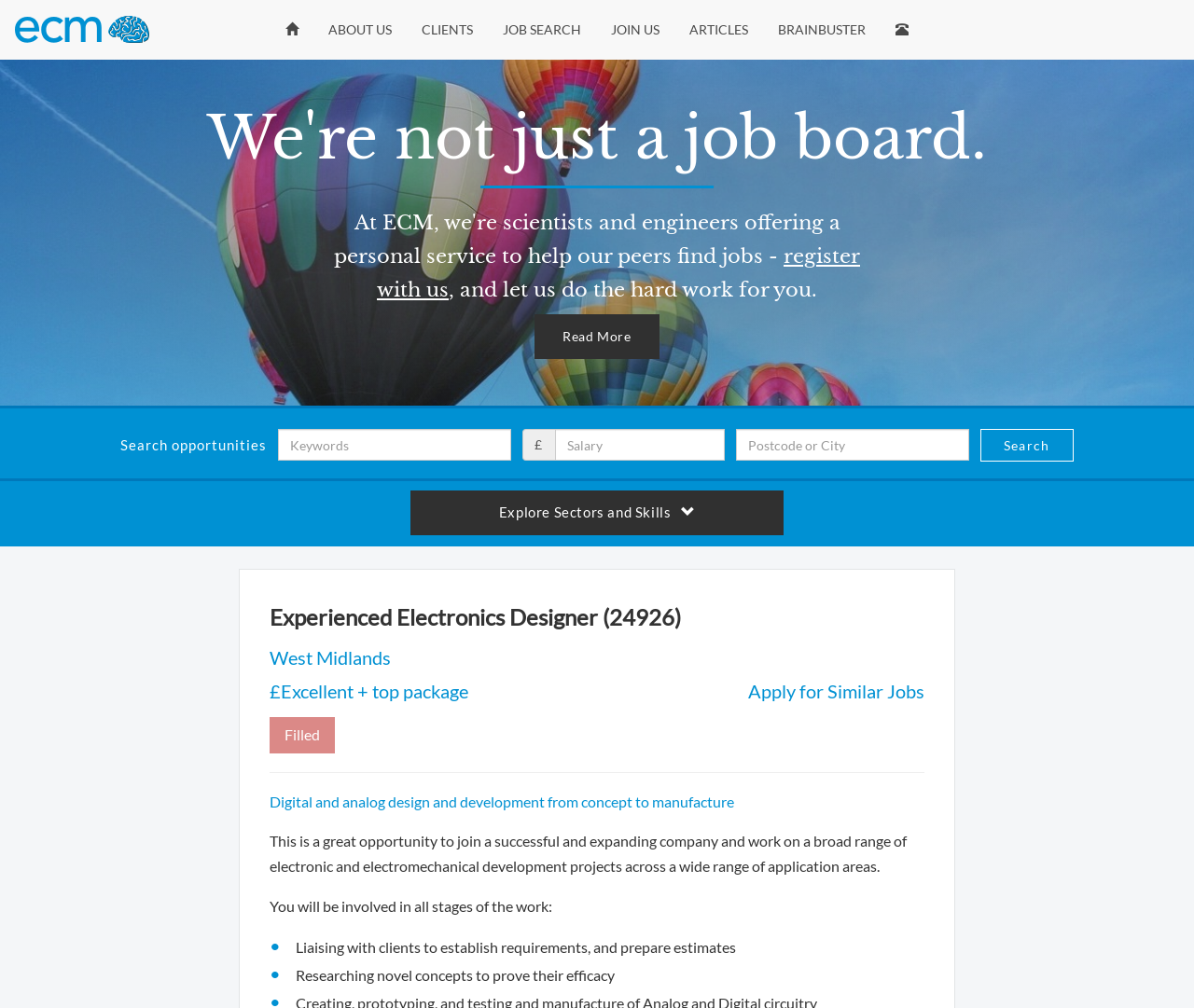Please provide a comprehensive response to the question based on the details in the image: What is the job title of the current job posting?

I determined the job title by looking at the heading 'Experienced Electronics Designer (24926)' which is a prominent element on the webpage, indicating that it is the title of the current job posting.